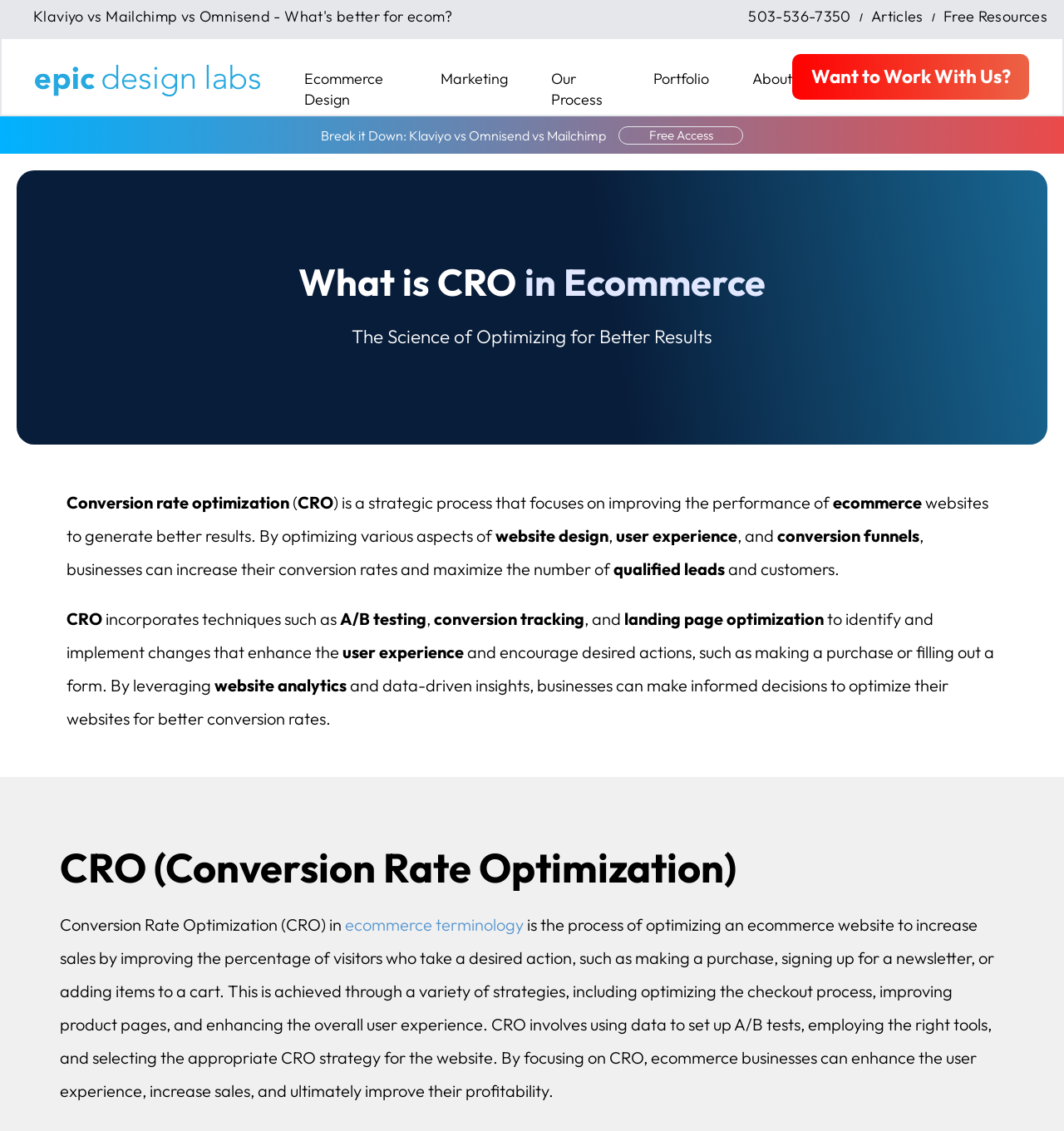Summarize the webpage with intricate details.

This webpage is about Epic Design Labs, a company that provides high-quality design development and marketing services for ecommerce stores. The page is divided into several sections, with a prominent logo at the top left corner. Below the logo, there are several navigation links, including "Ecommerce Design", "Marketing", "Our Process", "Portfolio", and "About".

To the right of the navigation links, there is a section with a heading "Break it Down: Klaviyo vs Omnisend vs Mailchimp" and a link to "Free Access". Below this section, there is a detailed article about Conversion Rate Optimization (CRO) in ecommerce. The article explains what CRO is, its importance, and how it can be achieved through various strategies such as A/B testing, conversion tracking, and landing page optimization.

The article is divided into several paragraphs, with headings and subheadings that provide a clear structure. There are also several links and images scattered throughout the article, including a link to "ecommerce terminology" and an image of the Epic Design Labs logo.

At the top right corner of the page, there are several links, including "Klaviyo vs Mailchimp vs Omnisend - What's better for ecom?", "503-536-7350", and "Articles", "Free Resources". Below these links, there is a call-to-action button "Want to Work With Us?".

Overall, the webpage provides a clear and concise overview of Epic Design Labs' services and expertise in ecommerce design and marketing, while also offering valuable information and resources on Conversion Rate Optimization.